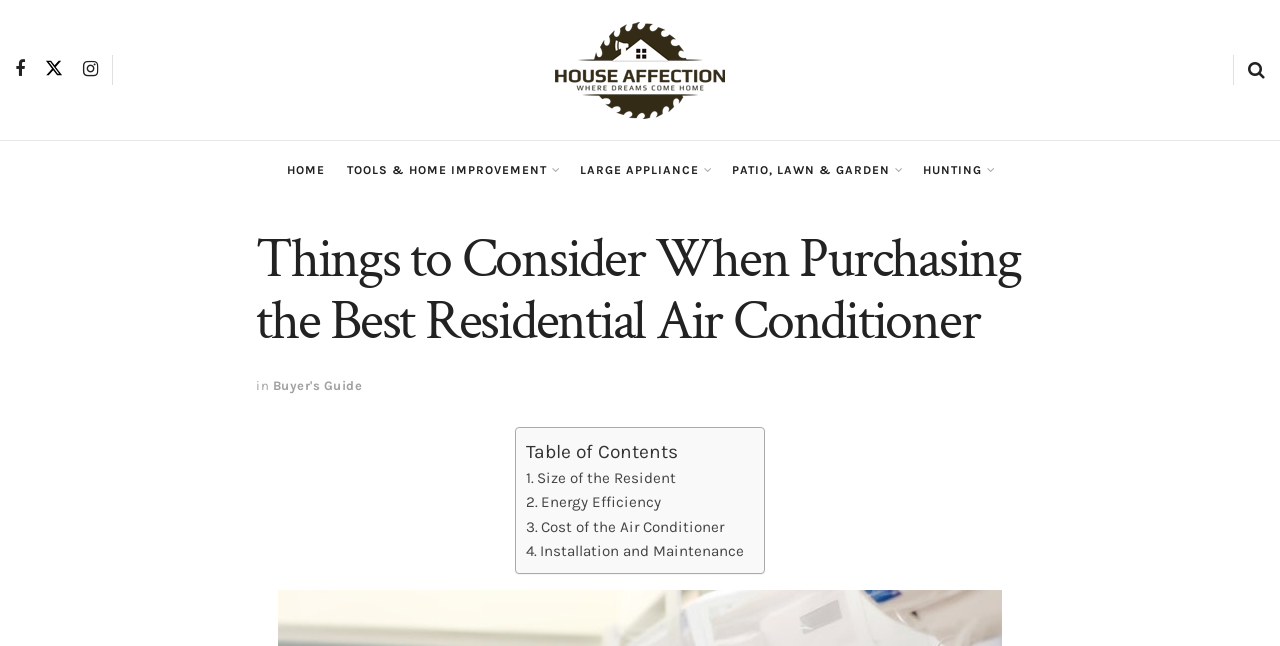What is the focus of the webpage's main heading?
Look at the screenshot and respond with one word or a short phrase.

Purchasing the best residential air conditioner